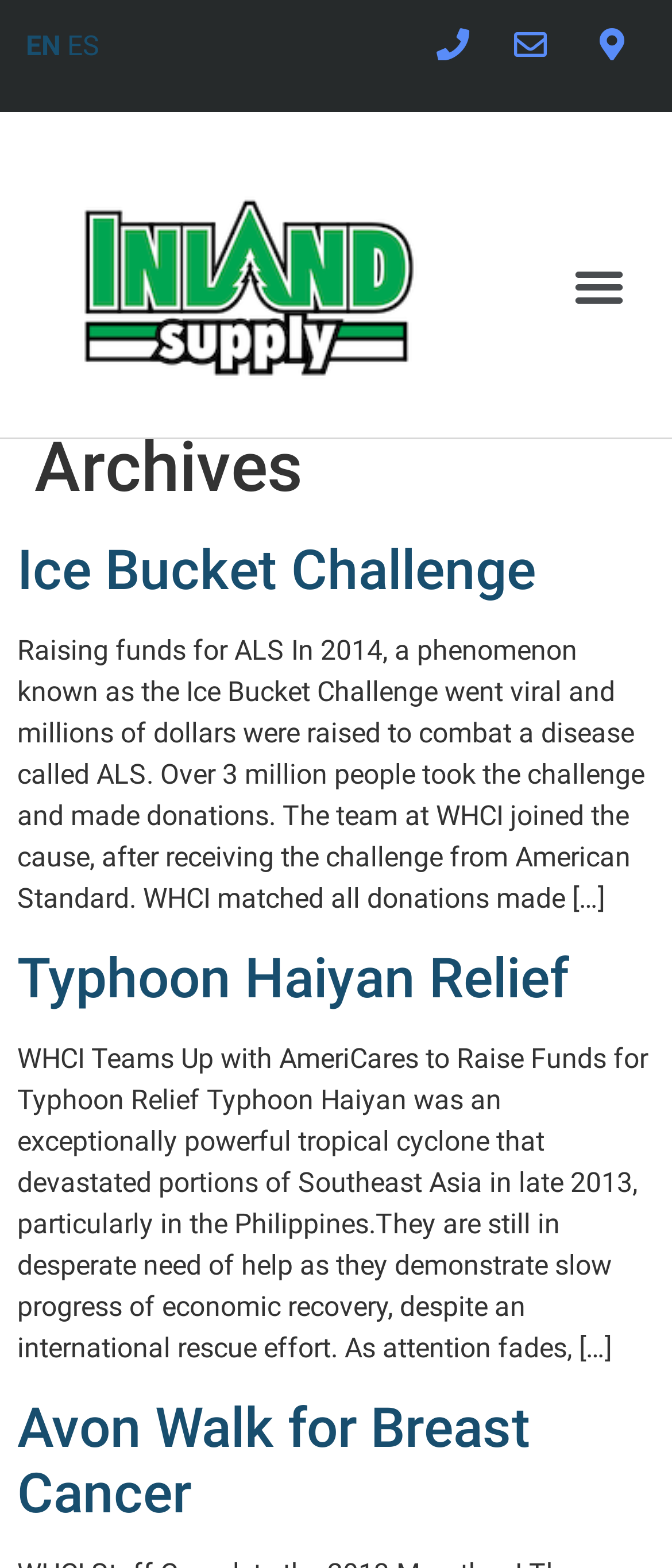Provide the bounding box coordinates of the HTML element described by the text: "Typhoon Haiyan Relief".

[0.026, 0.603, 0.846, 0.645]